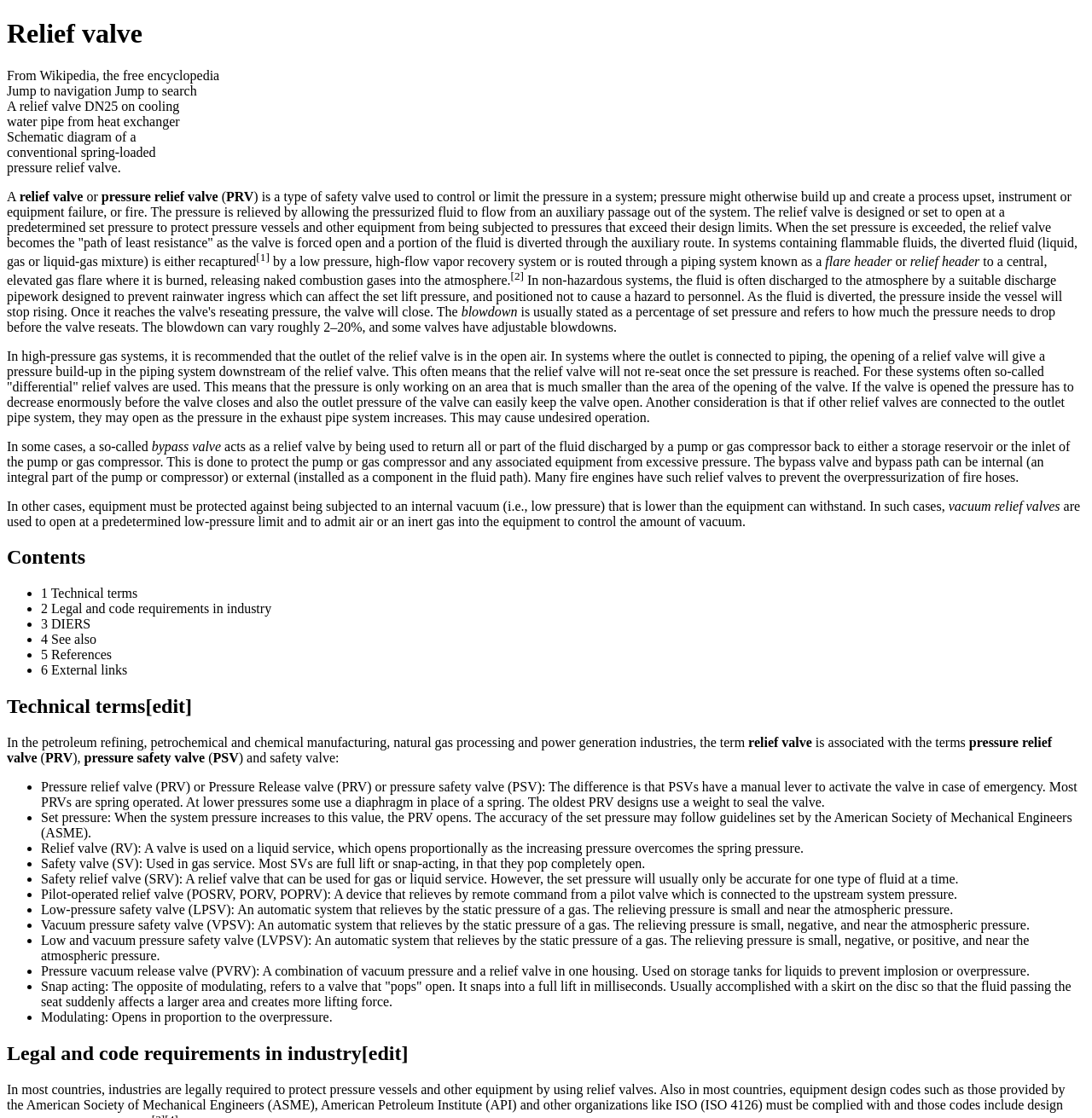What happens when the set pressure is exceeded?
Please analyze the image and answer the question with as much detail as possible.

When the set pressure is exceeded, the relief valve becomes the 'path of least resistance' as the valve is forced open and a portion of the fluid is diverted through the auxiliary route.